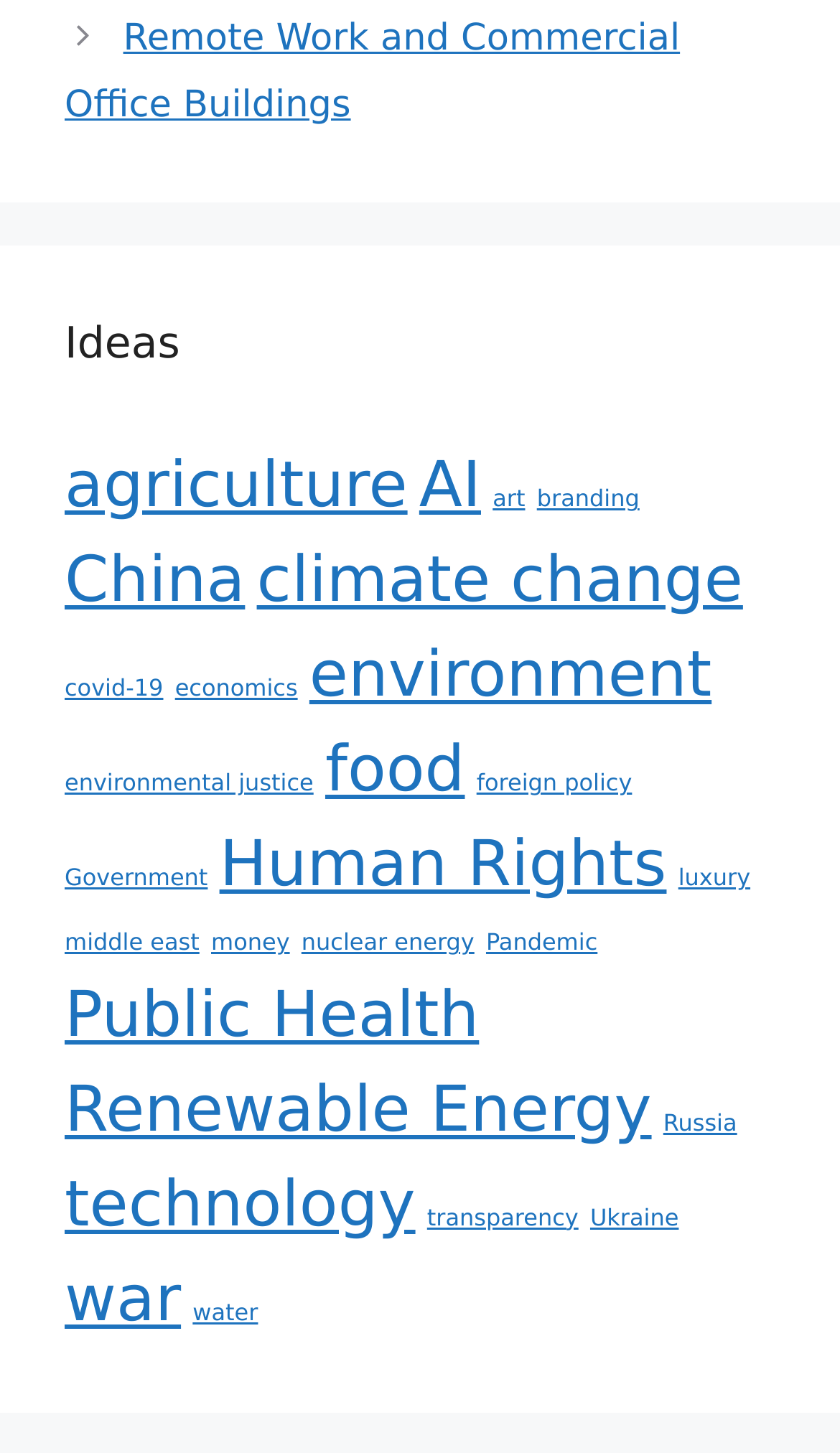Highlight the bounding box coordinates of the region I should click on to meet the following instruction: "Explore Remote Work and Commercial Office Buildings".

[0.077, 0.012, 0.809, 0.087]